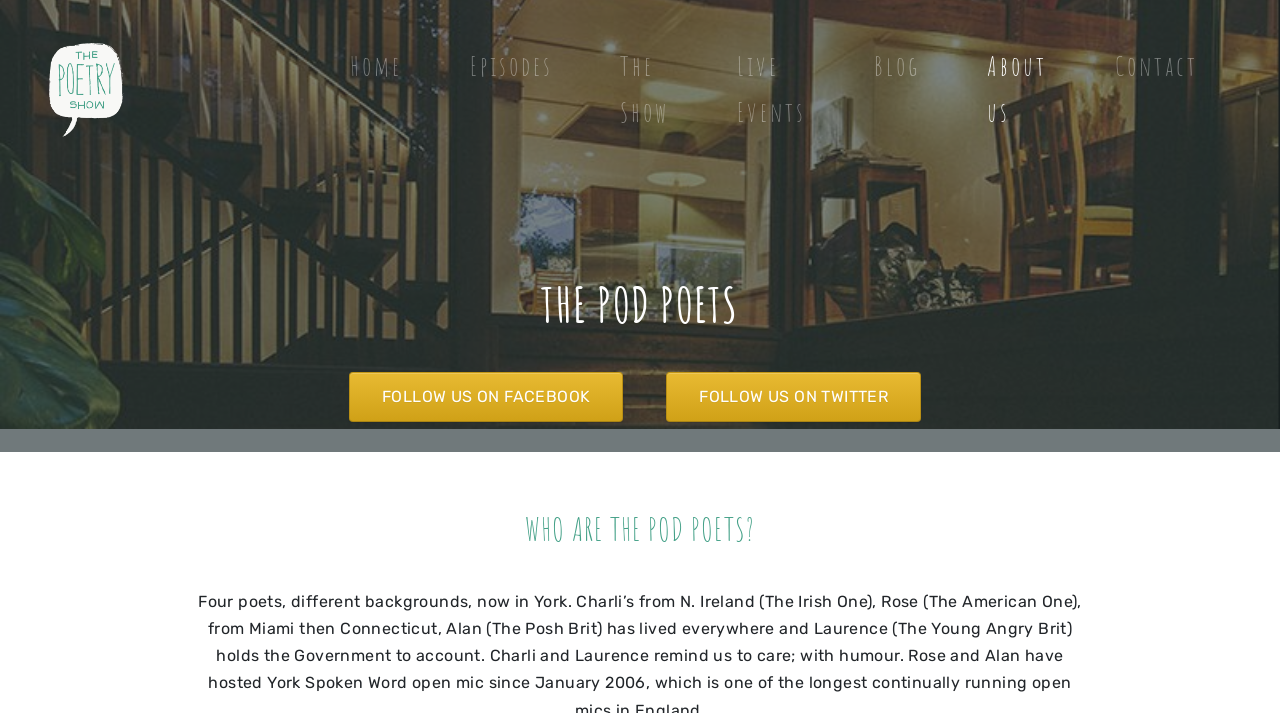Give a one-word or one-phrase response to the question: 
What is the question being asked in the second heading?

WHO ARE THE POD POETS?